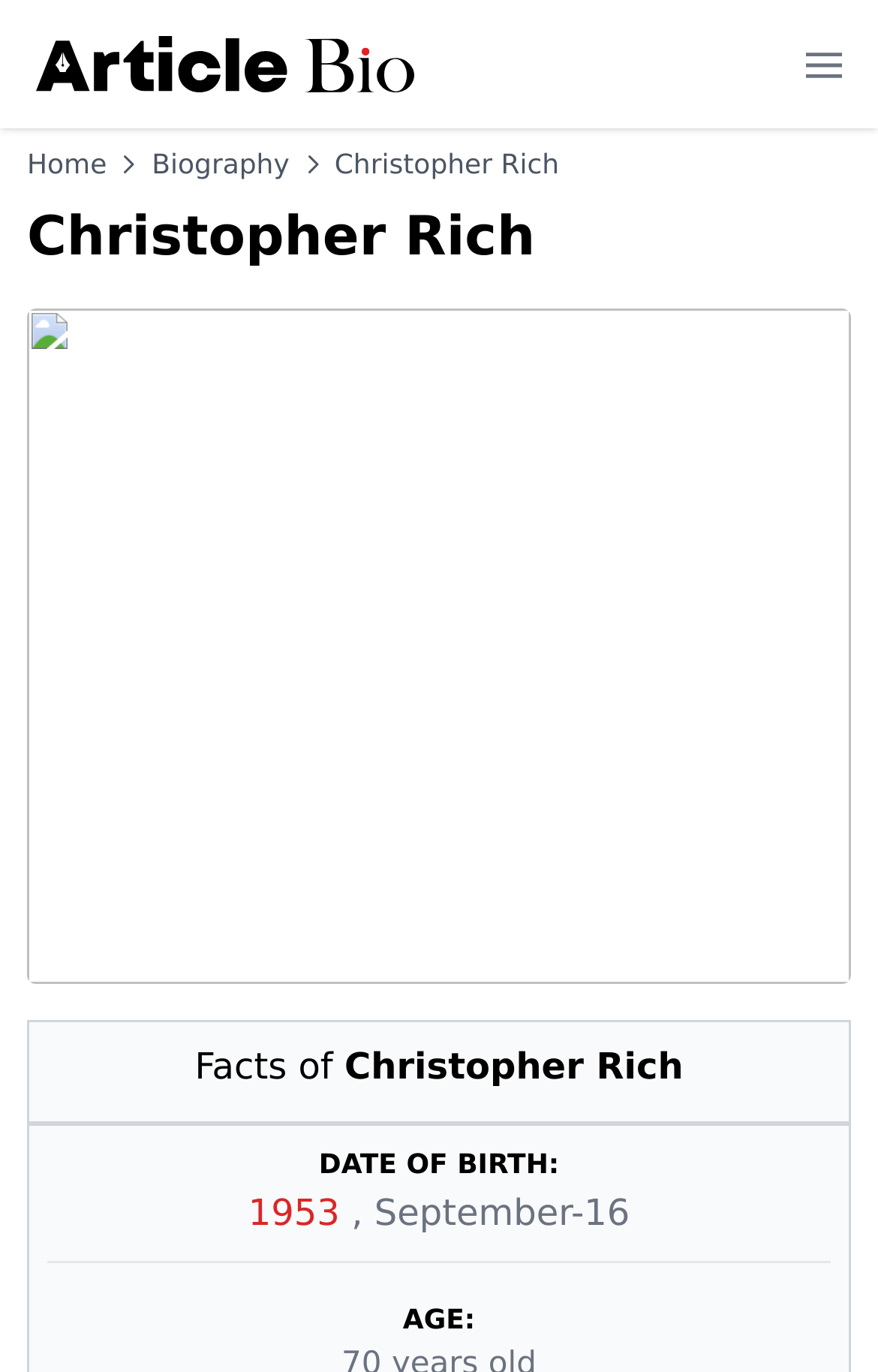Identify the bounding box for the UI element specified in this description: "alt="ArticleBio.com"". The coordinates must be four float numbers between 0 and 1, formatted as [left, top, right, bottom].

[0.041, 0.026, 0.471, 0.067]